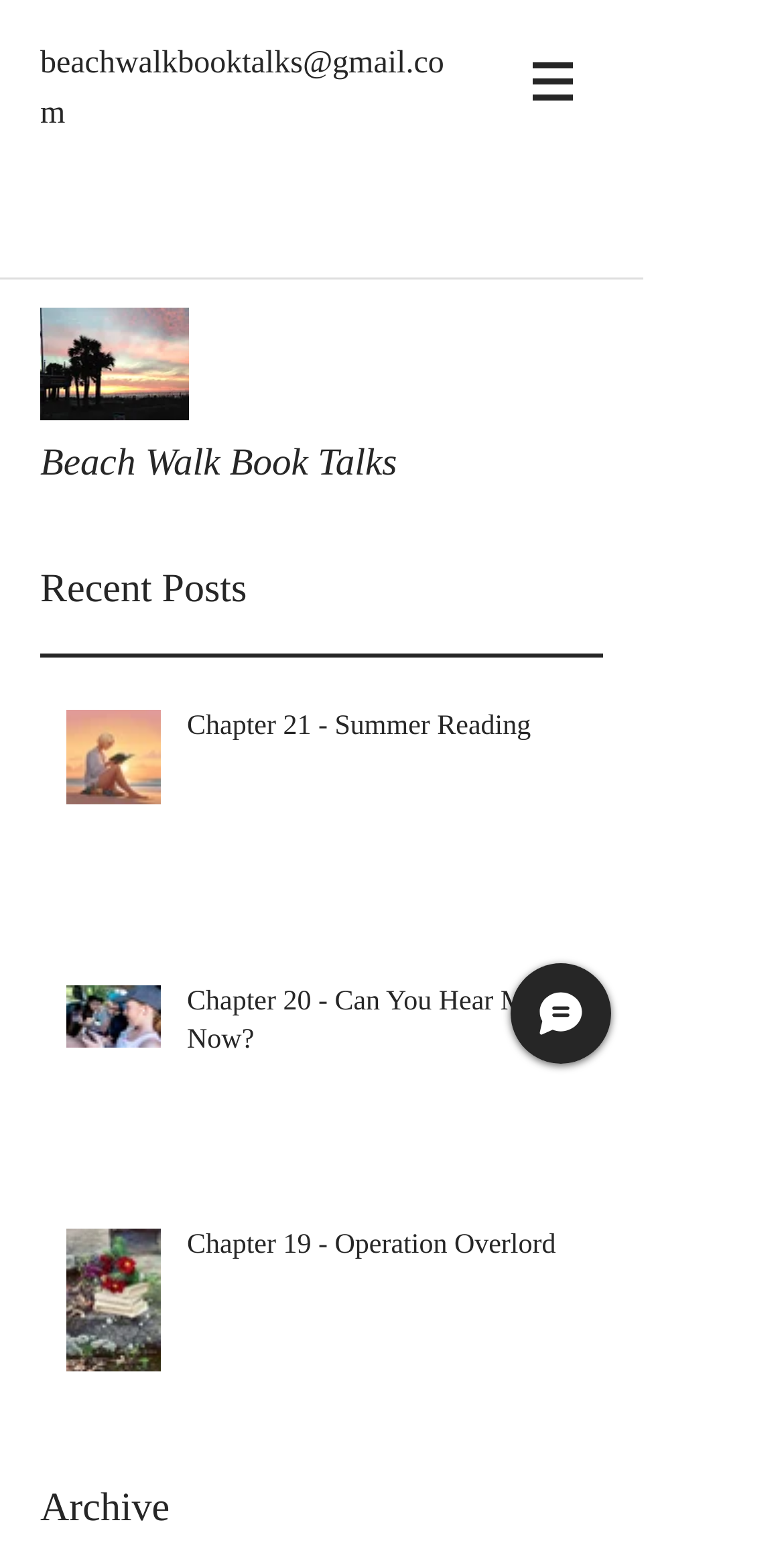Bounding box coordinates are given in the format (top-left x, top-left y, bottom-right x, bottom-right y). All values should be floating point numbers between 0 and 1. Provide the bounding box coordinate for the UI element described as: beachwalkbooktalks@gmail.com

[0.051, 0.03, 0.566, 0.084]